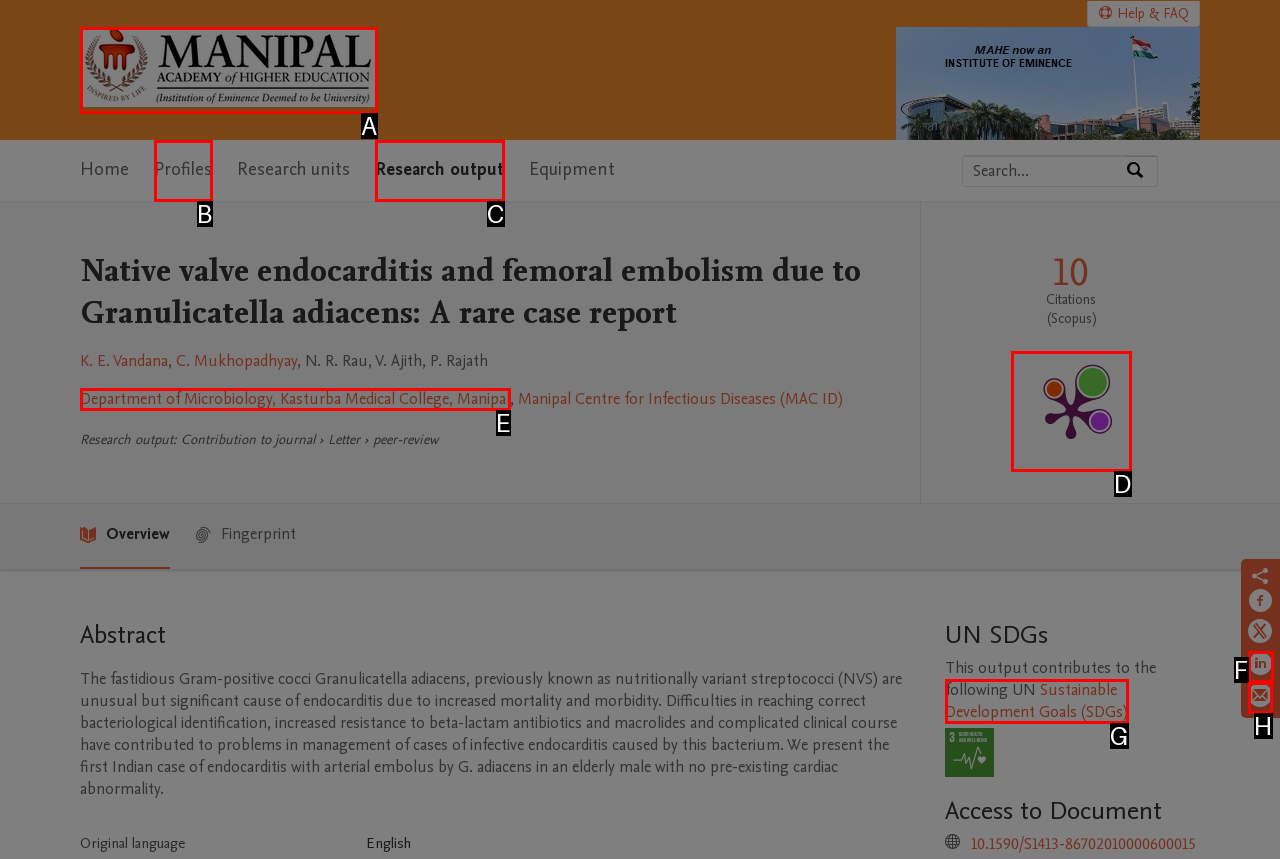Please identify the UI element that matches the description: Sustainable Development Goals (SDGs)
Respond with the letter of the correct option.

G